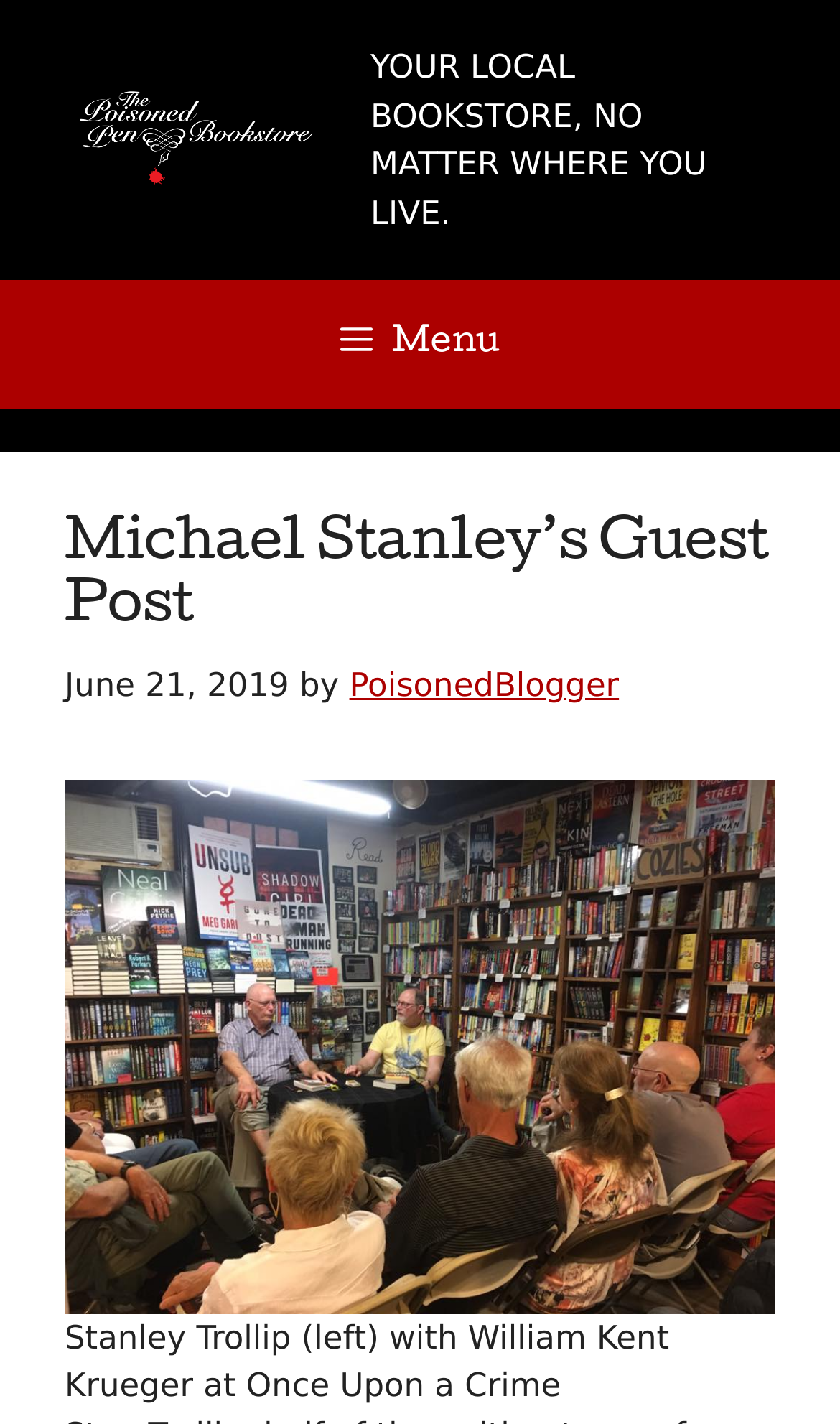Please find and generate the text of the main header of the webpage.

Michael Stanley’s Guest Post